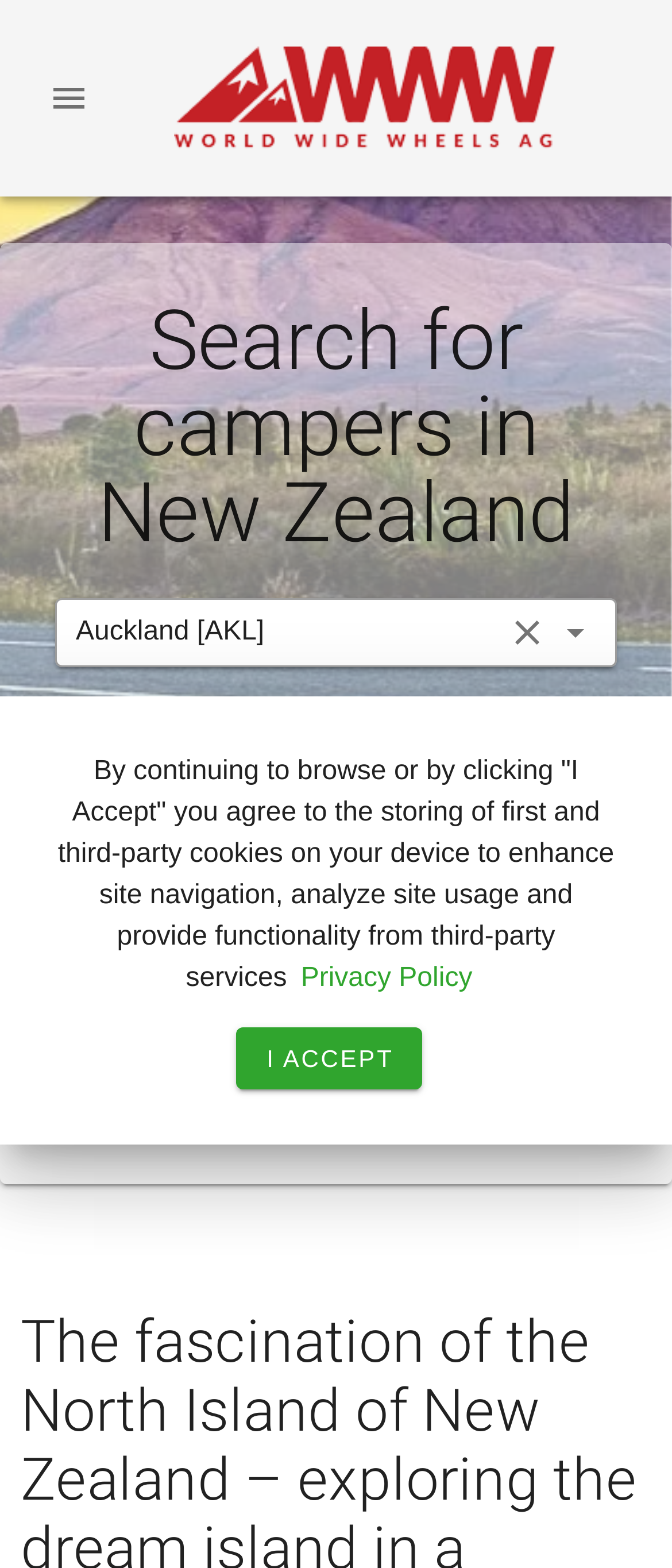Identify the bounding box for the UI element described as: "​". Ensure the coordinates are four float numbers between 0 and 1, formatted as [left, top, right, bottom].

[0.082, 0.381, 0.918, 0.425]